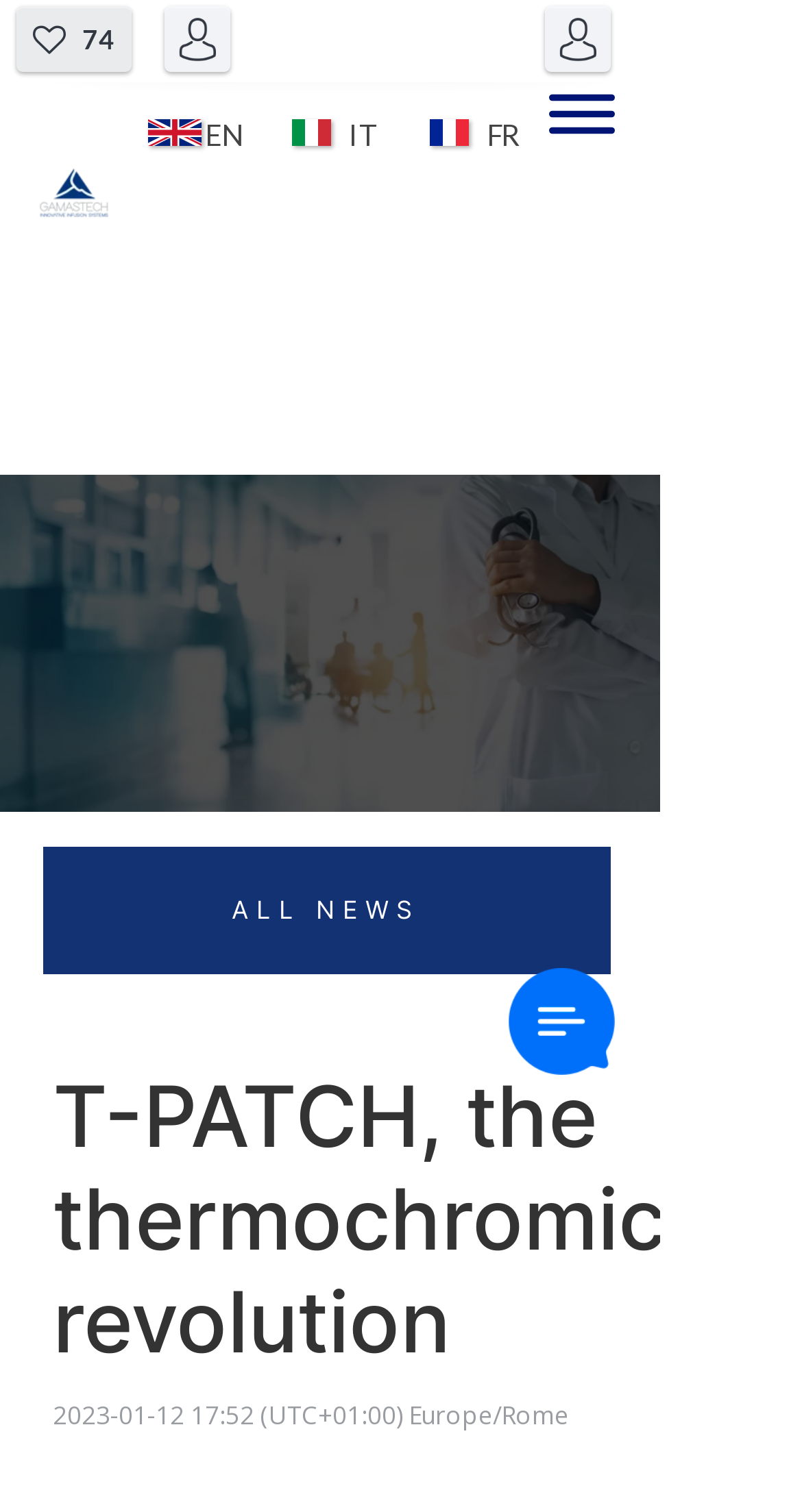What is the language of the first flag?
Look at the screenshot and respond with one word or a short phrase.

EN